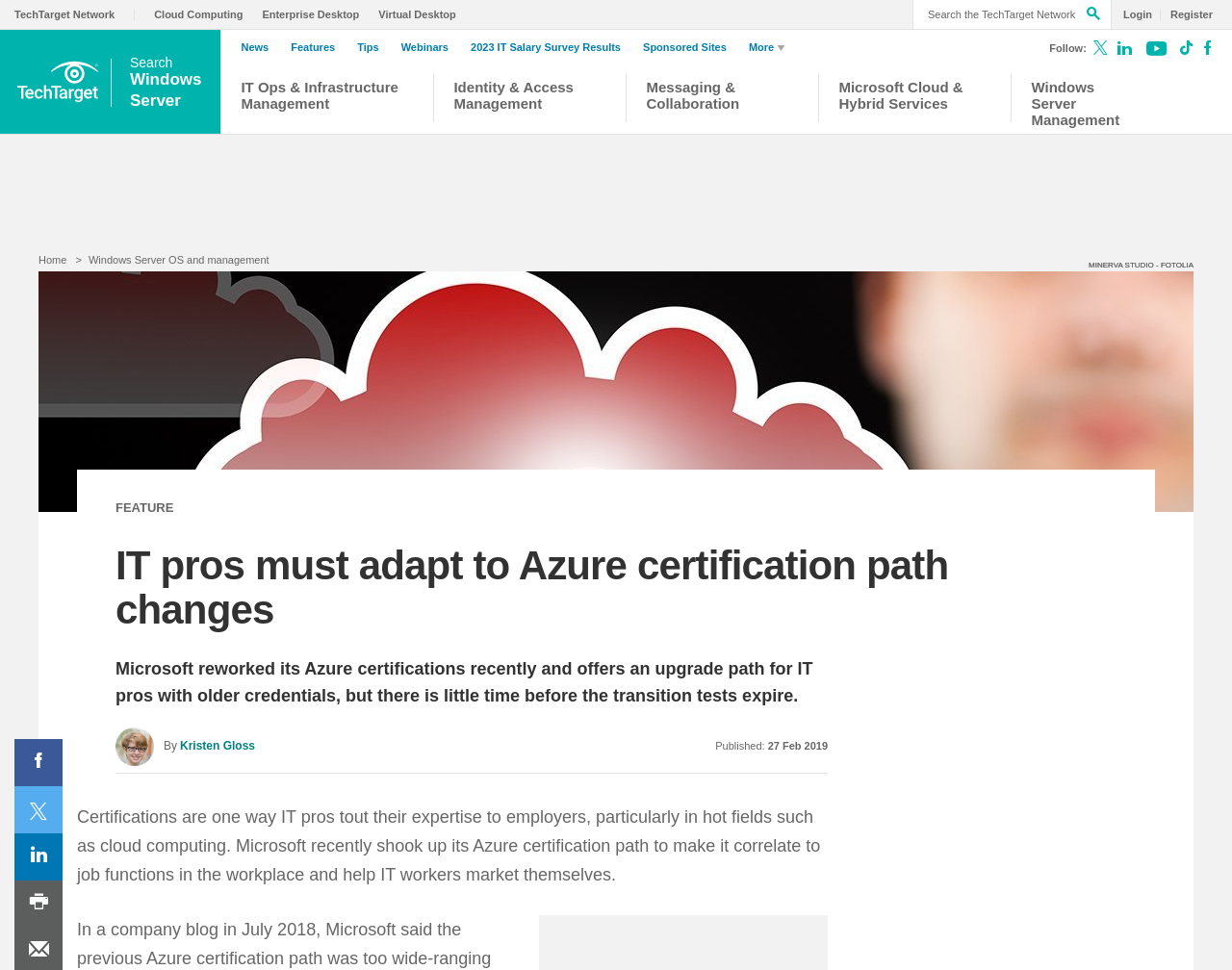Please study the image and answer the question comprehensively:
What is the topic of the article?

The topic of the article can be determined by reading the main heading 'IT pros must adapt to Azure certification path changes' which indicates that the article is about the changes in Azure certification path and its impact on IT professionals.